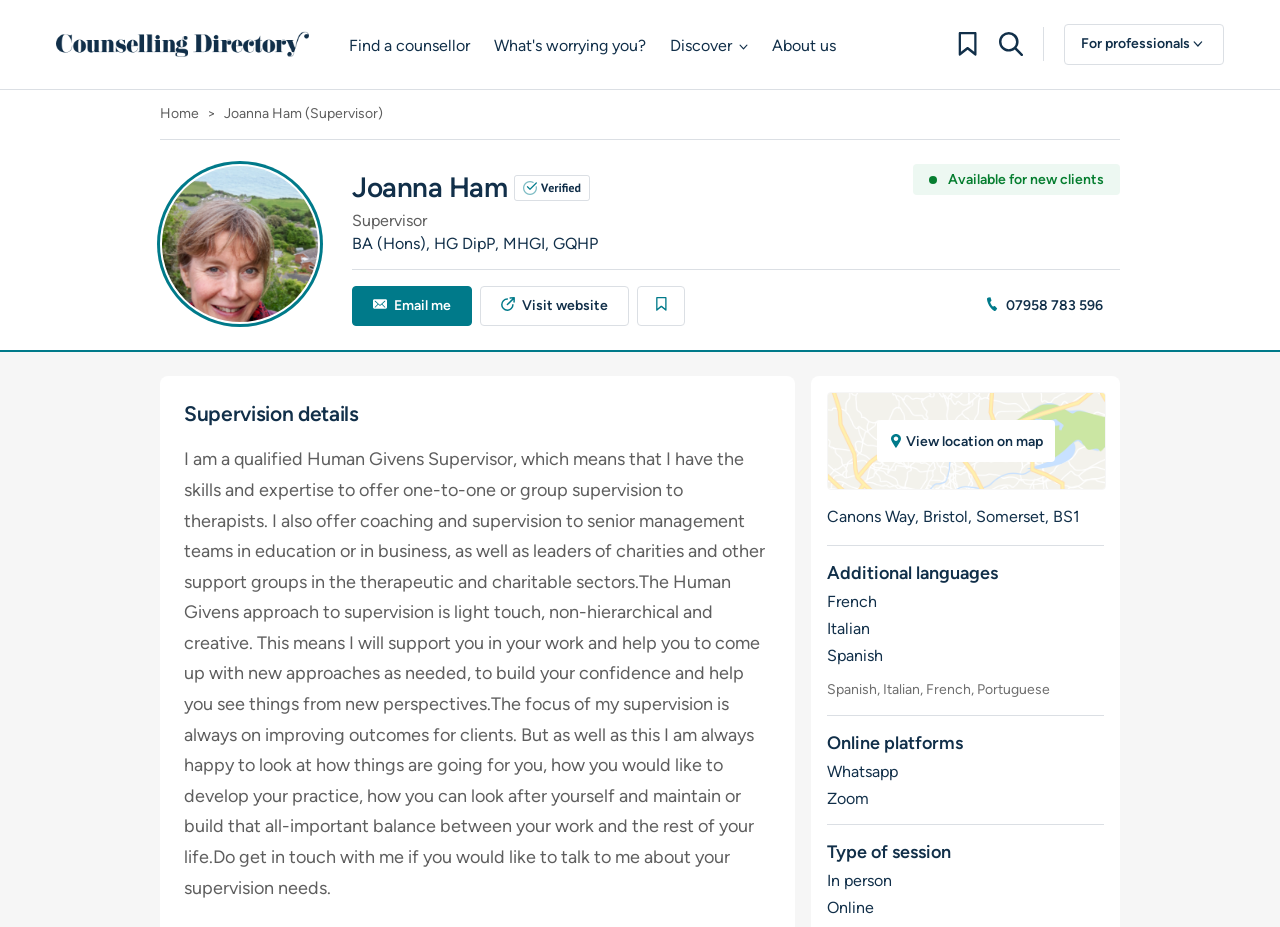Provide the bounding box coordinates for the UI element described in this sentence: "Joanna Ham (Supervisor)". The coordinates should be four float values between 0 and 1, i.e., [left, top, right, bottom].

[0.175, 0.114, 0.299, 0.132]